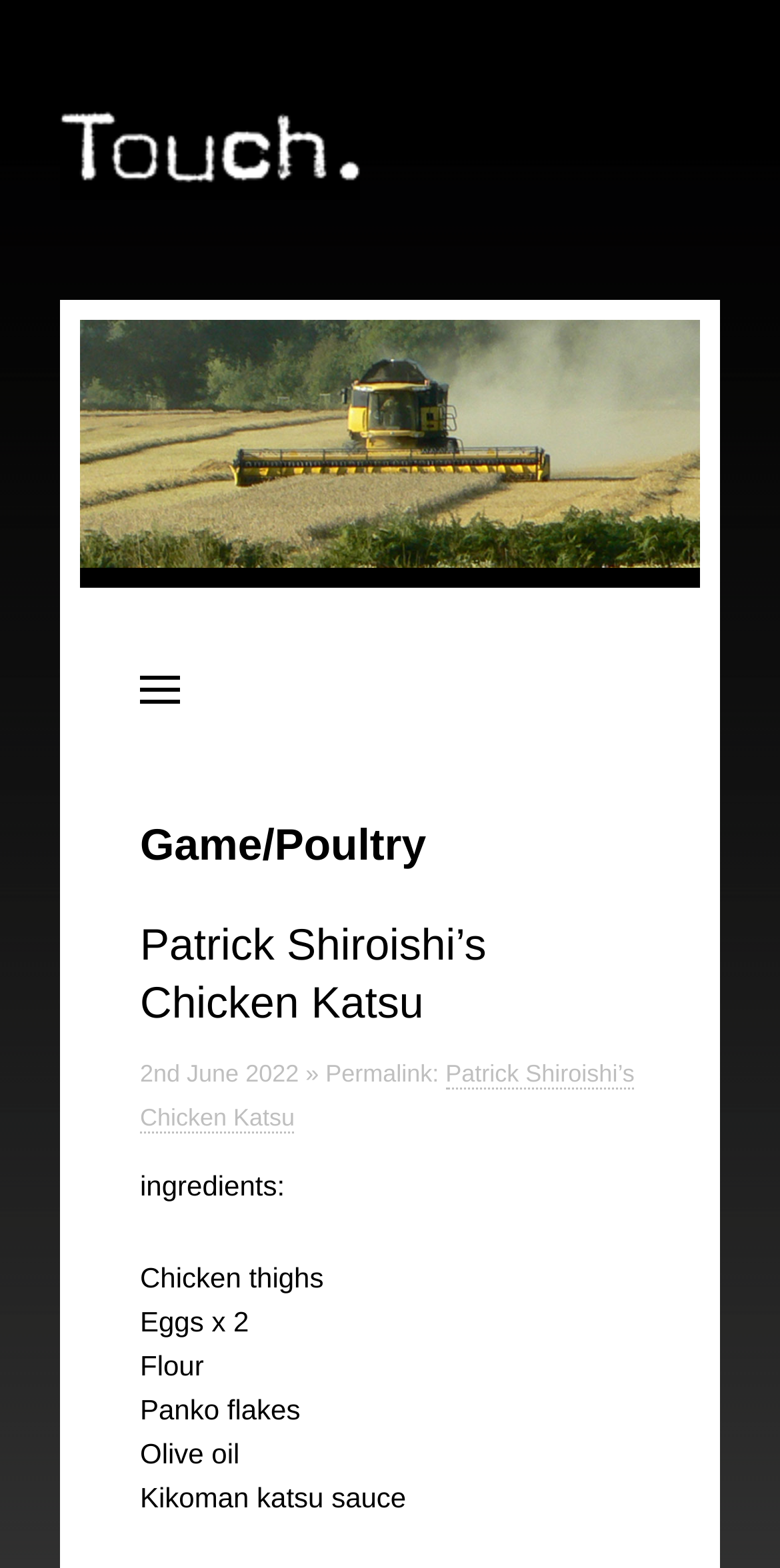Analyze the image and deliver a detailed answer to the question: How many eggs are needed for the recipe?

The ingredient 'Eggs x 2' indicates that two eggs are needed for the recipe.